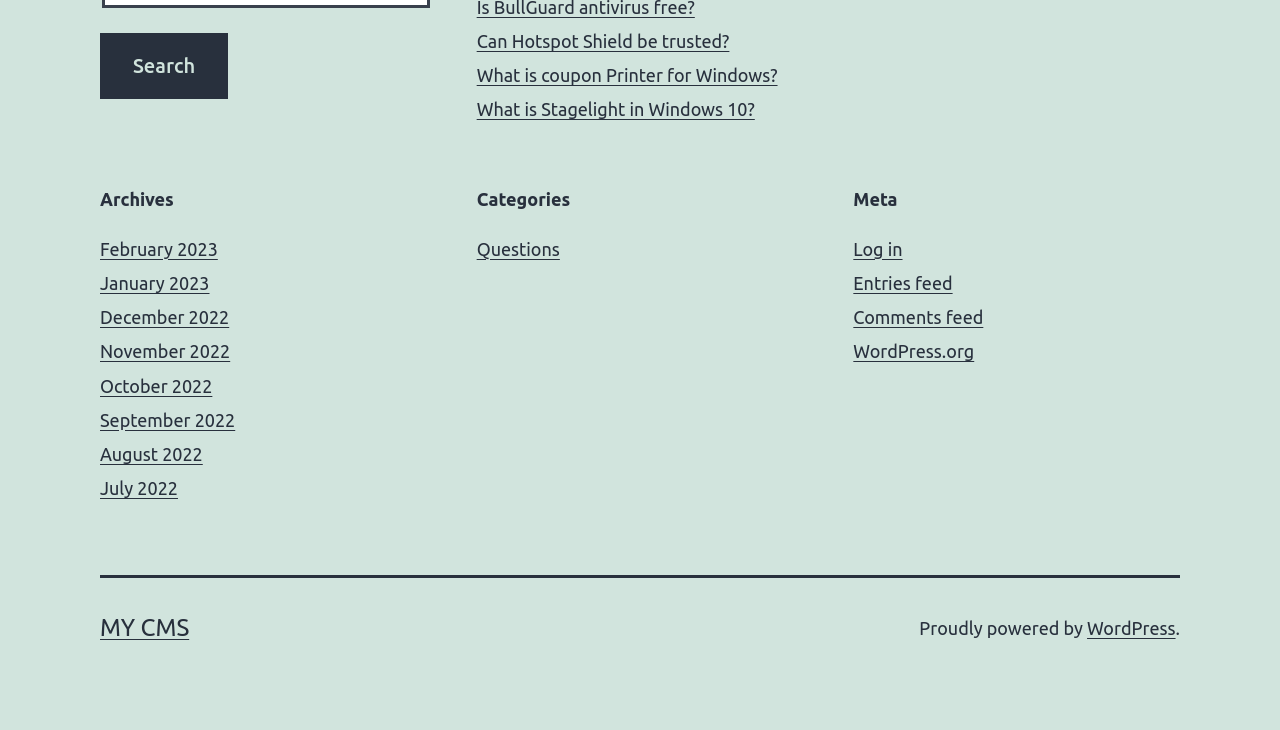What type of content is categorized under 'Questions'?
Based on the visual content, answer with a single word or a brief phrase.

Unknown